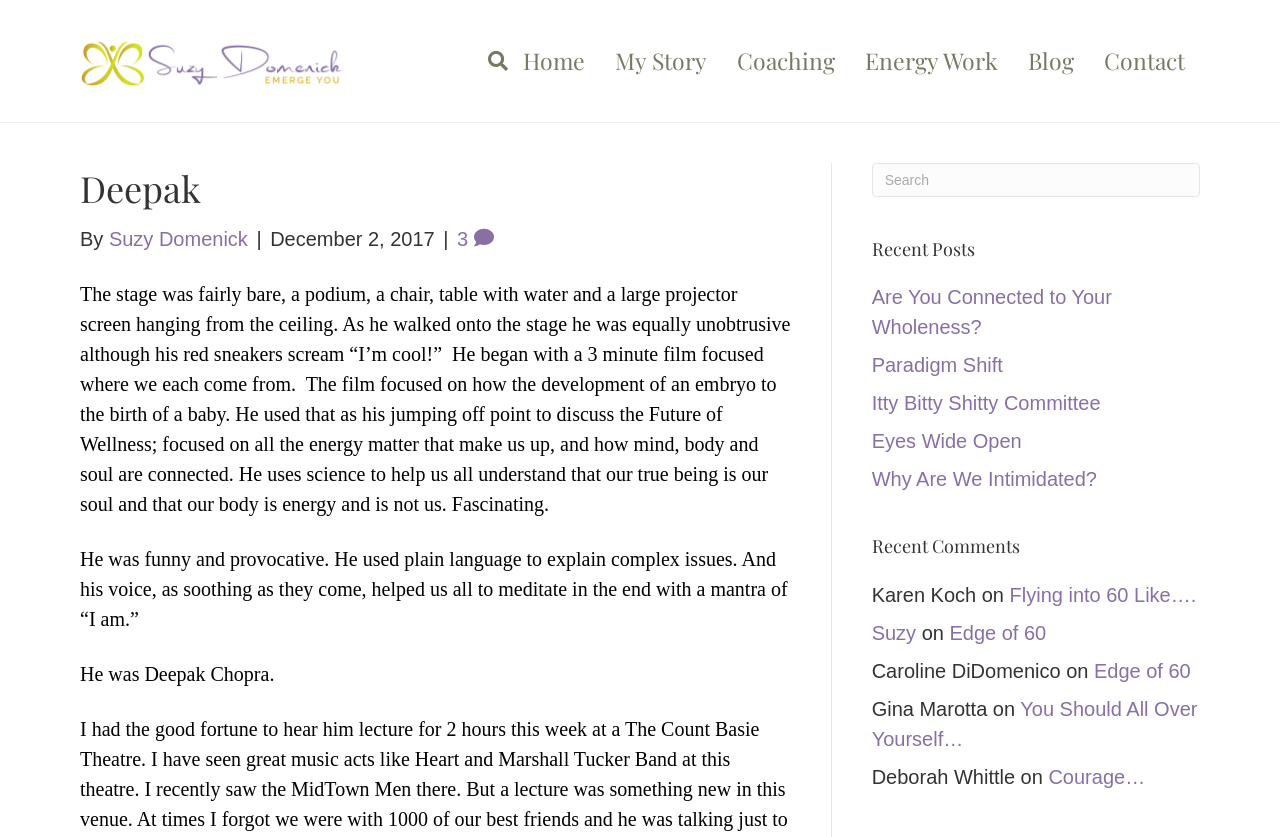How many recent posts are listed?
Refer to the image and give a detailed answer to the question.

There are 5 recent posts listed, which can be inferred from the links 'Are You Connected to Your Wholeness?', 'Paradigm Shift', 'Itty Bitty Shitty Committee', 'Eyes Wide Open', and 'Why Are We Intimidated?' located under the heading 'Recent Posts'.